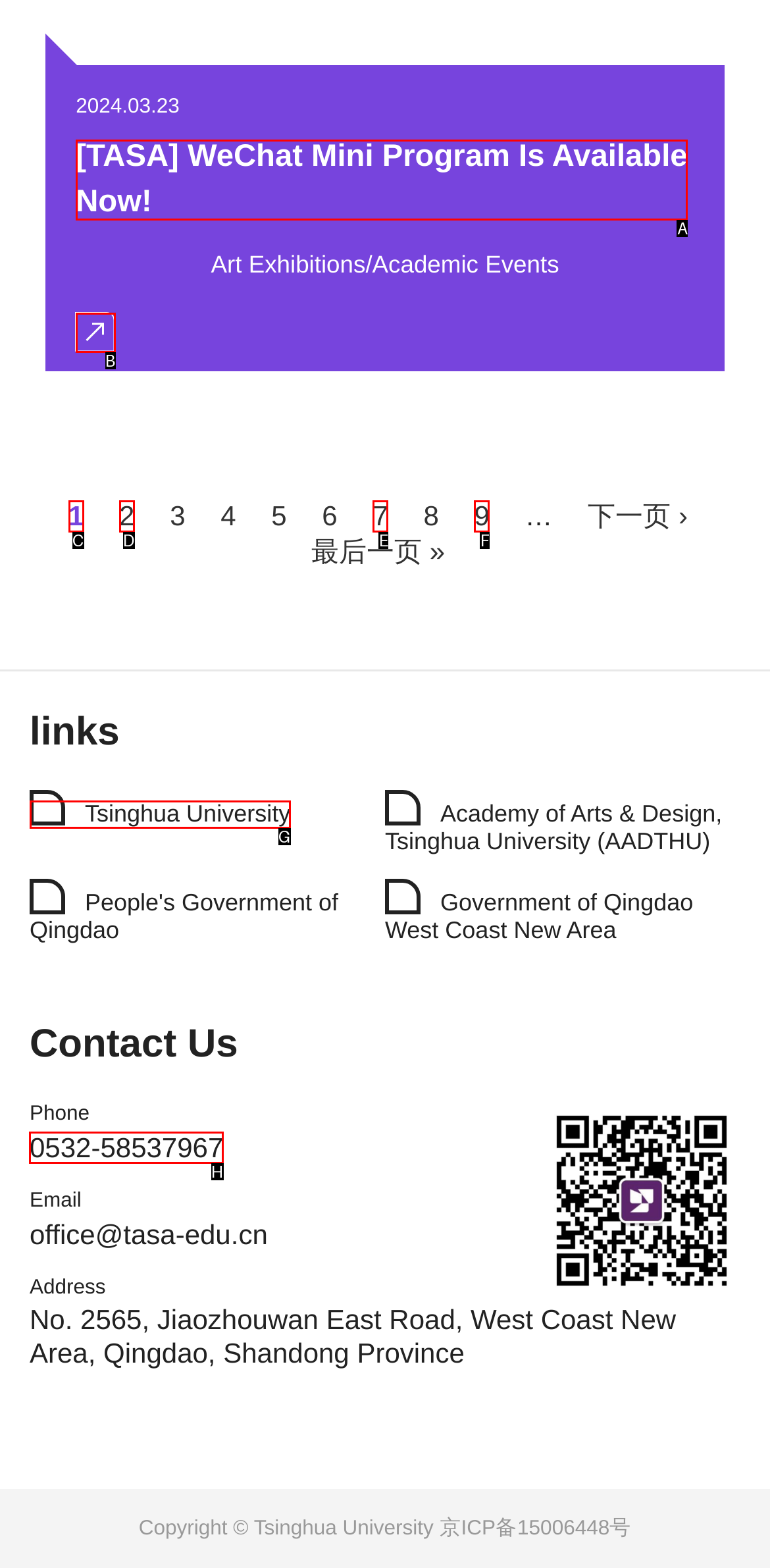Determine which HTML element to click to execute the following task: Check the contact phone number Answer with the letter of the selected option.

H